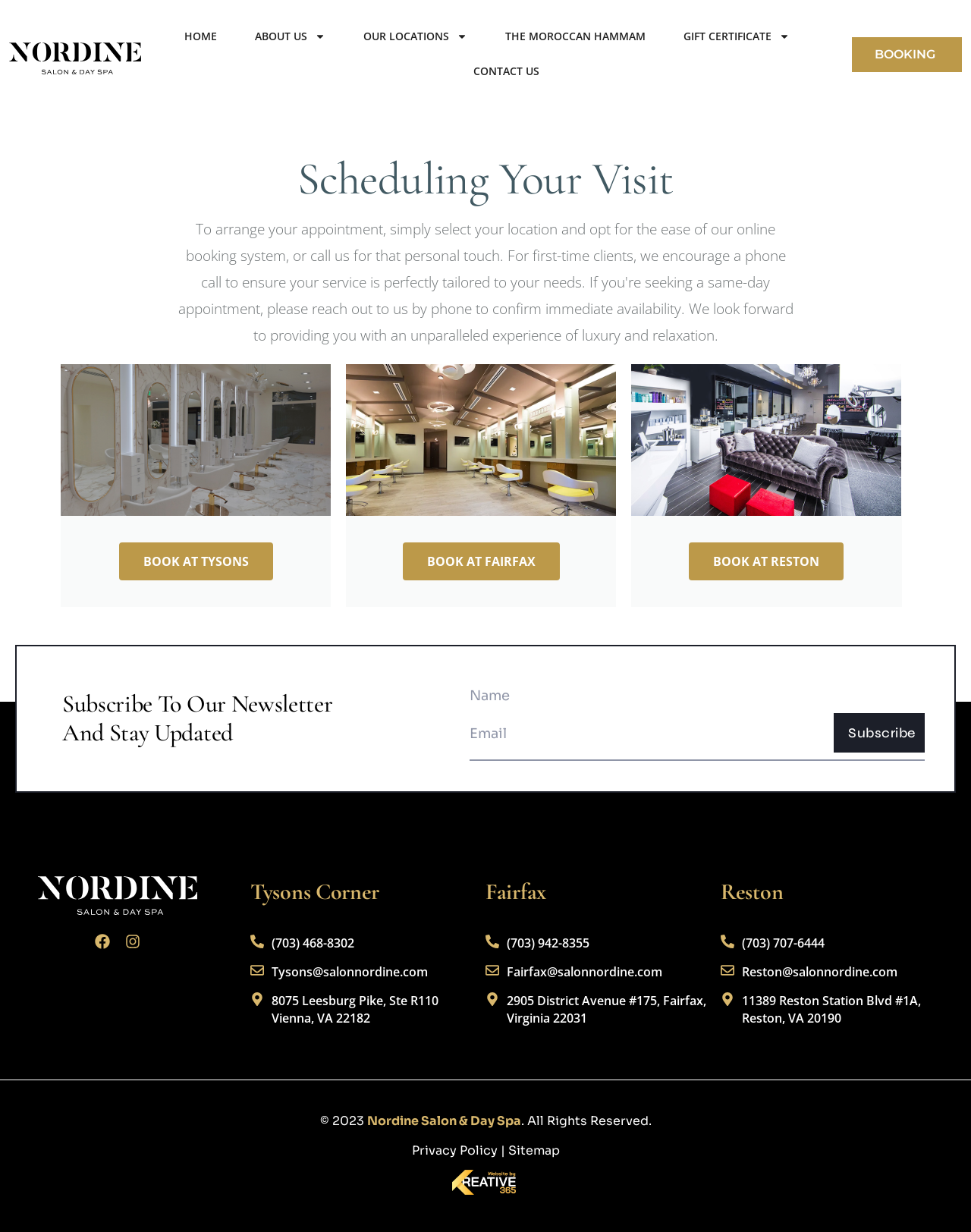Please provide a comprehensive answer to the question based on the screenshot: How many locations does the salon have?

The salon has three locations, which are Tysons Corner, Fairfax, and Reston, as indicated by the links and addresses provided on the webpage.